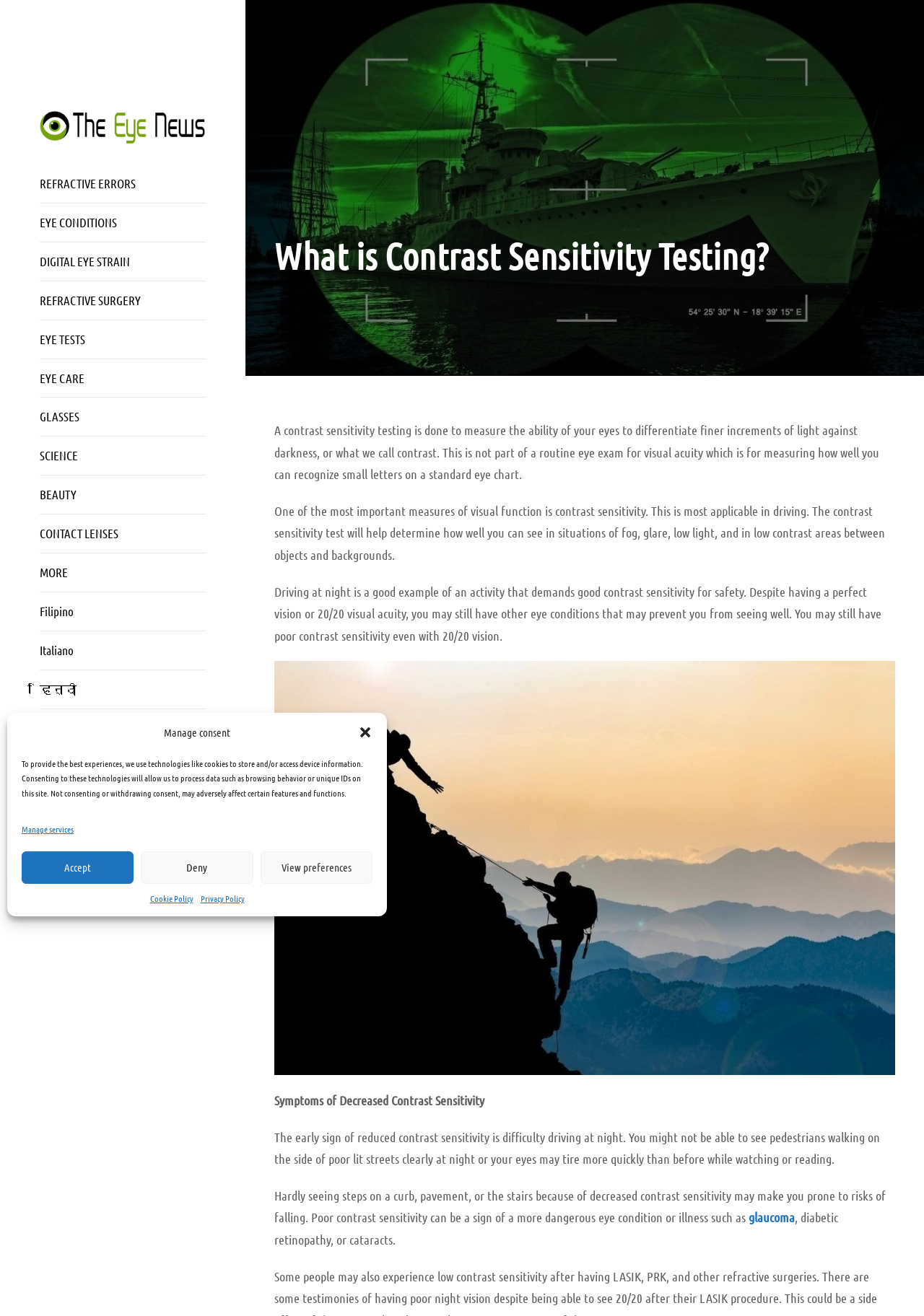What is the main heading displayed on the webpage? Please provide the text.

What is Contrast Sensitivity Testing?